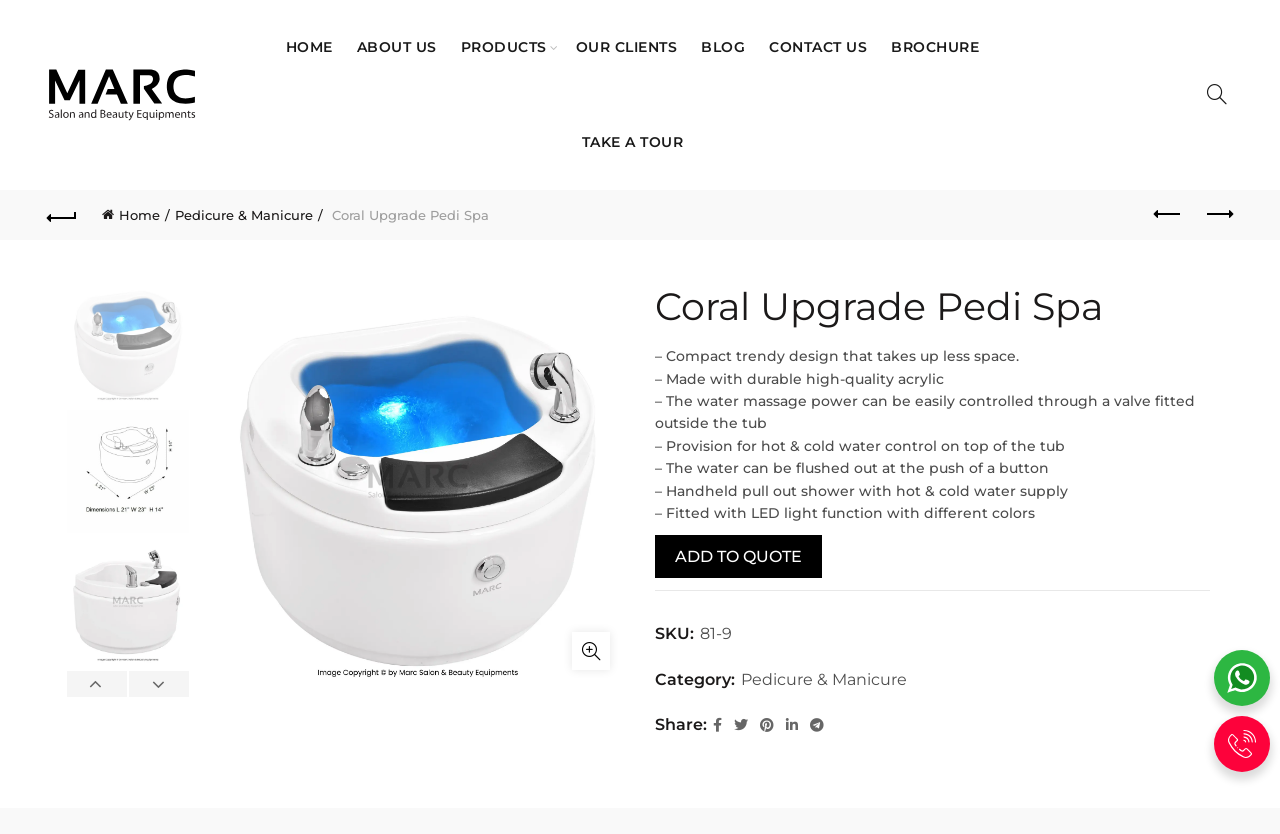Please specify the bounding box coordinates of the area that should be clicked to accomplish the following instruction: "Click the next product". The coordinates should consist of four float numbers between 0 and 1, i.e., [left, top, right, bottom].

[0.932, 0.234, 0.971, 0.282]